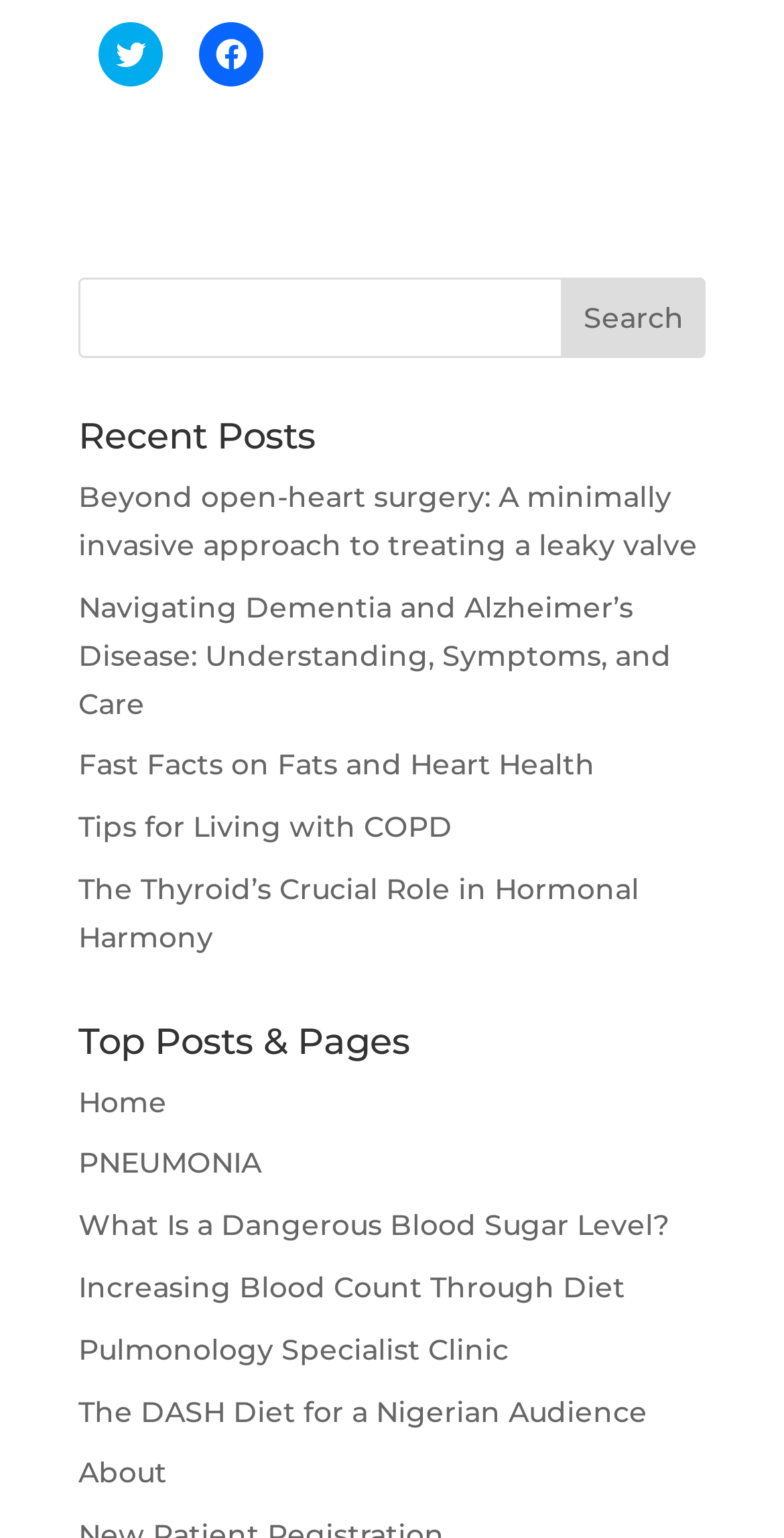Pinpoint the bounding box coordinates of the clickable area necessary to execute the following instruction: "Share on Twitter". The coordinates should be given as four float numbers between 0 and 1, namely [left, top, right, bottom].

[0.126, 0.015, 0.208, 0.057]